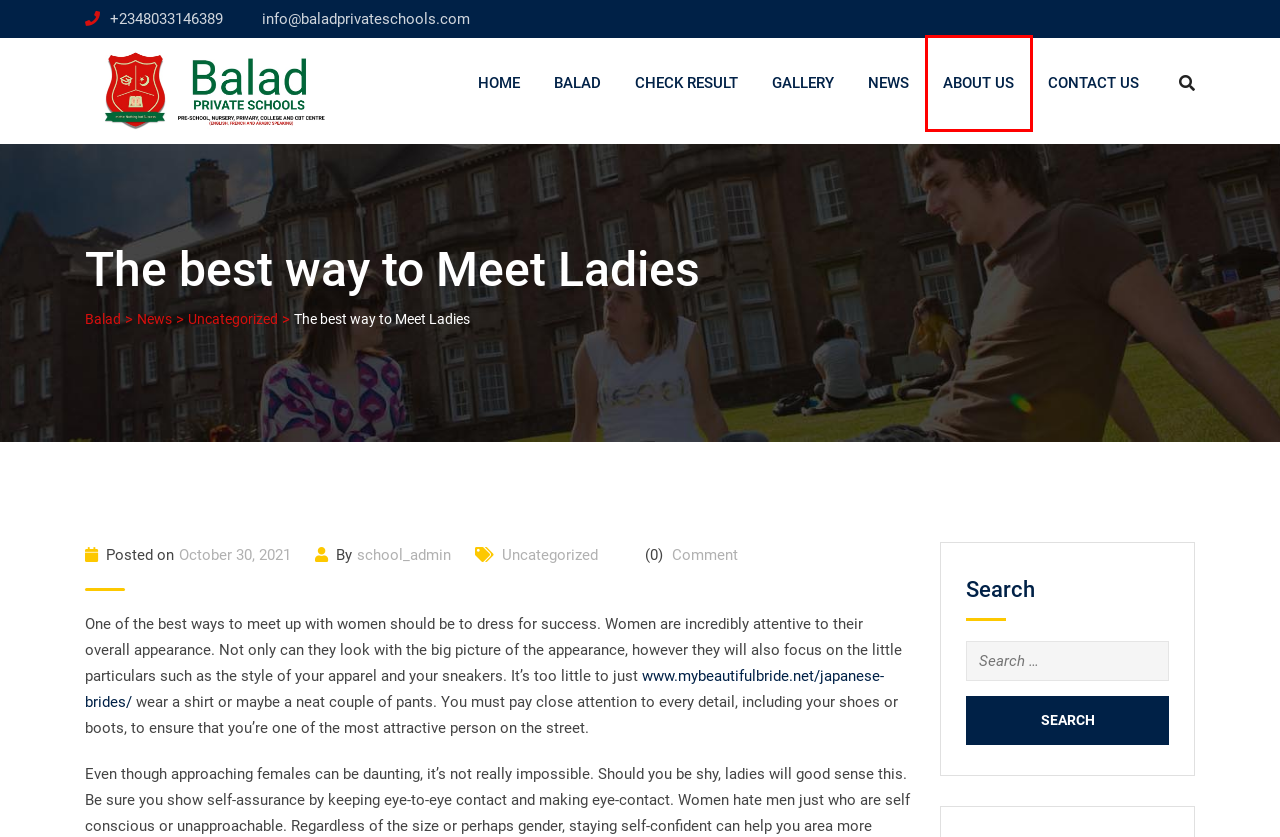You have a screenshot of a webpage with a red bounding box around an element. Identify the webpage description that best fits the new page that appears after clicking the selected element in the red bounding box. Here are the candidates:
A. school_admin – Balad
B. Gallery – Balad
C. Balad News & Events – Balad
D. Uncategorized – Balad
E. Balad – Private Schools
F. News – Balad
G. Contact Us – Balad
H. About Balad Private Schools – Balad

H